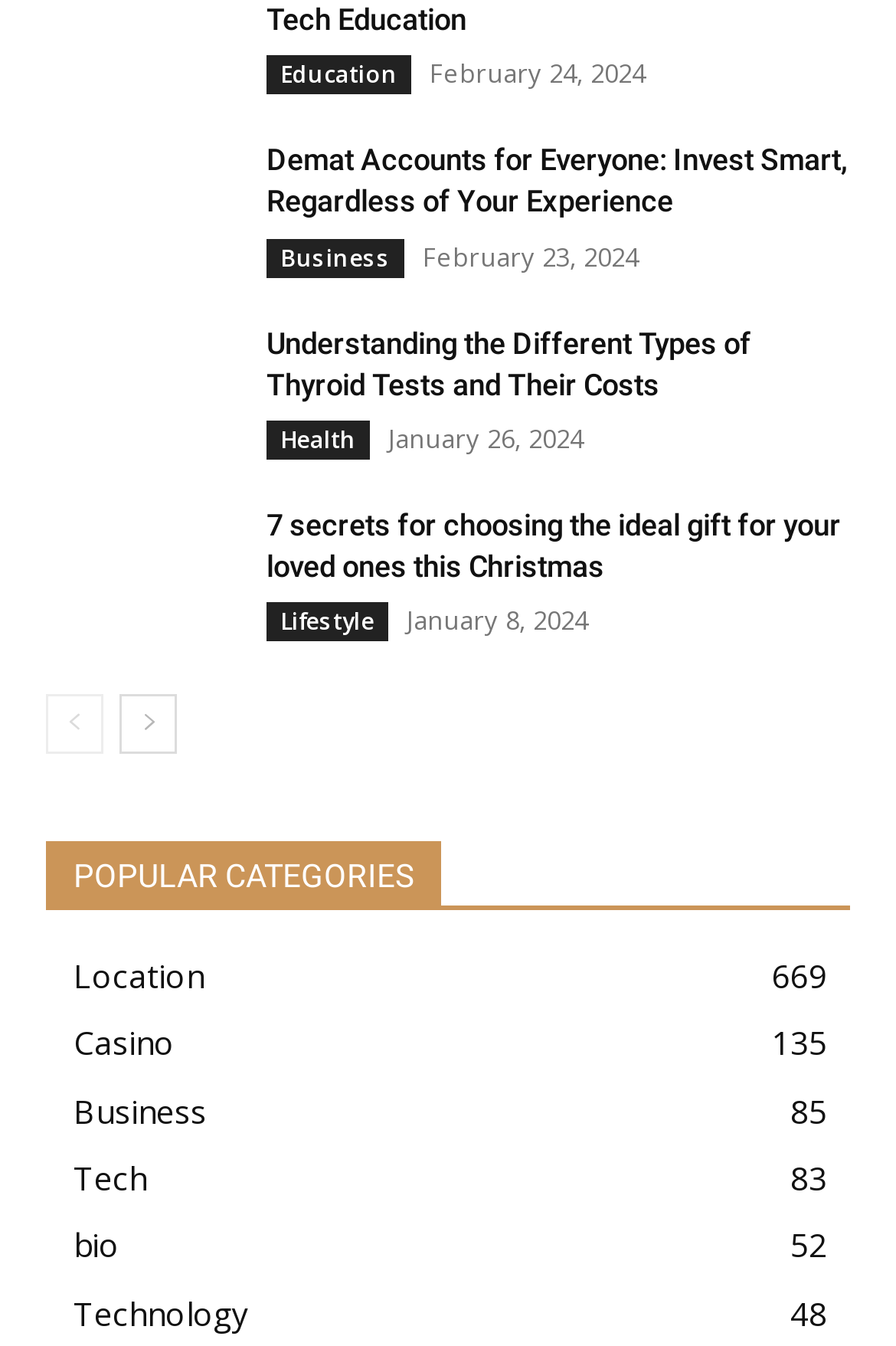Answer with a single word or phrase: 
How many categories are listed?

8